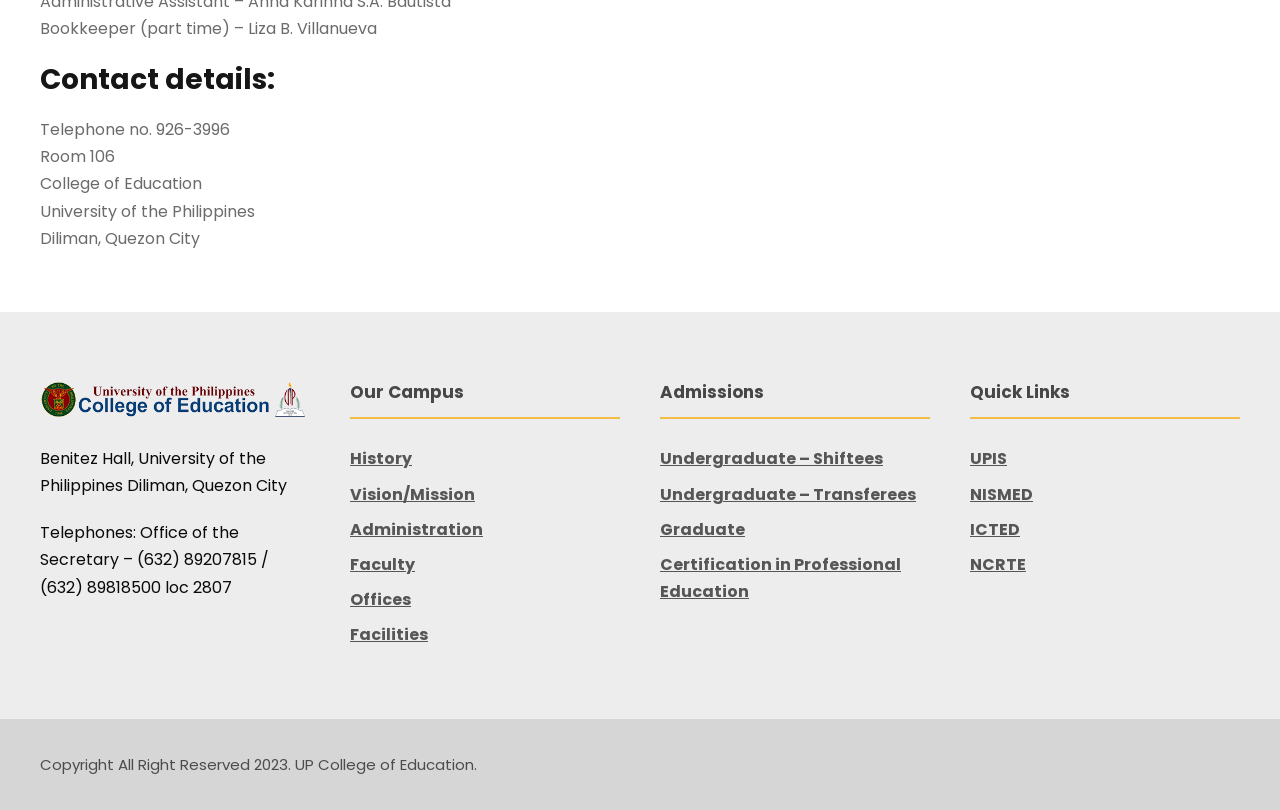Identify the bounding box coordinates of the region I need to click to complete this instruction: "Check Copyright information".

[0.031, 0.93, 0.373, 0.956]